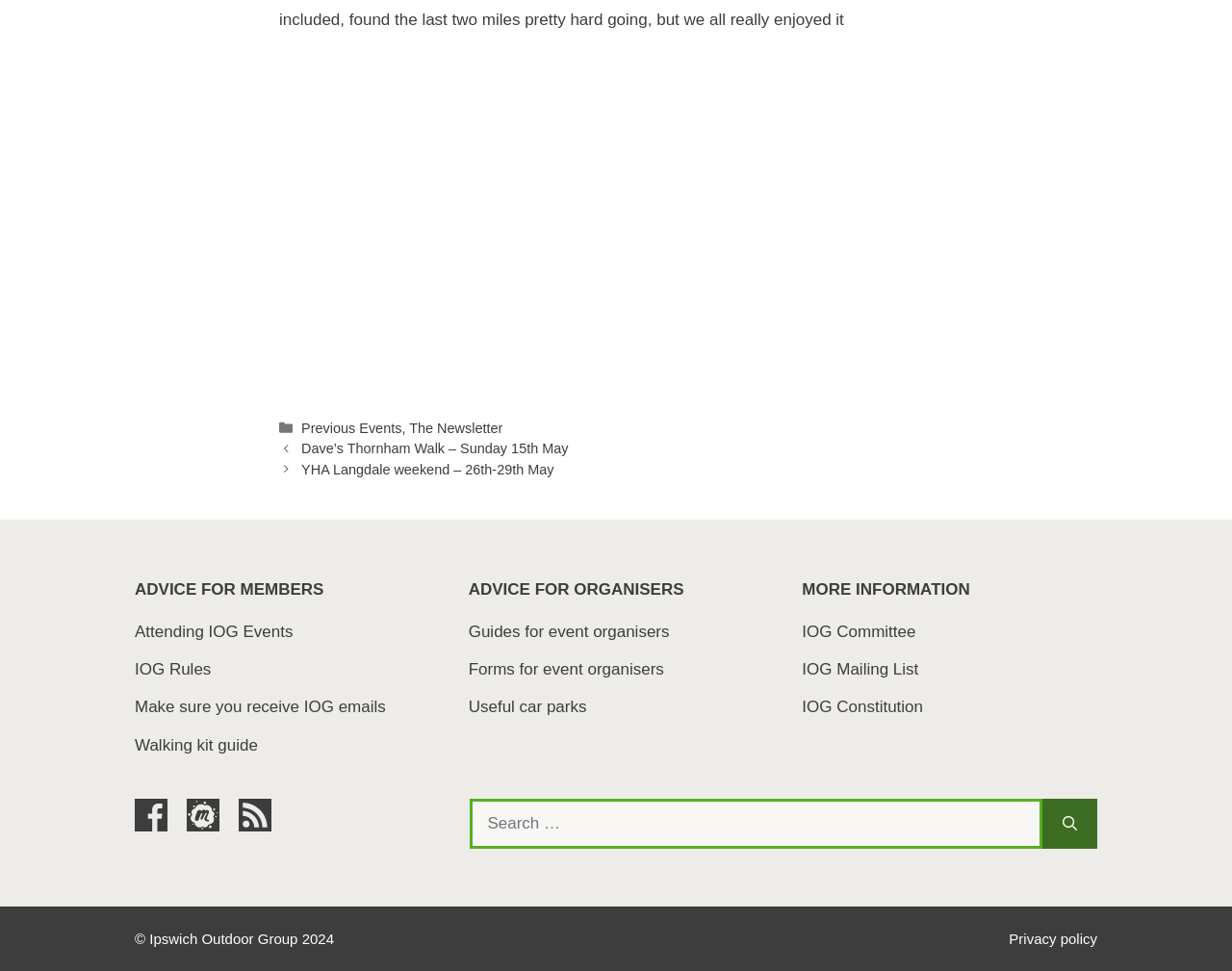Please identify the coordinates of the bounding box for the clickable region that will accomplish this instruction: "Read IOG Rules".

[0.109, 0.68, 0.171, 0.699]